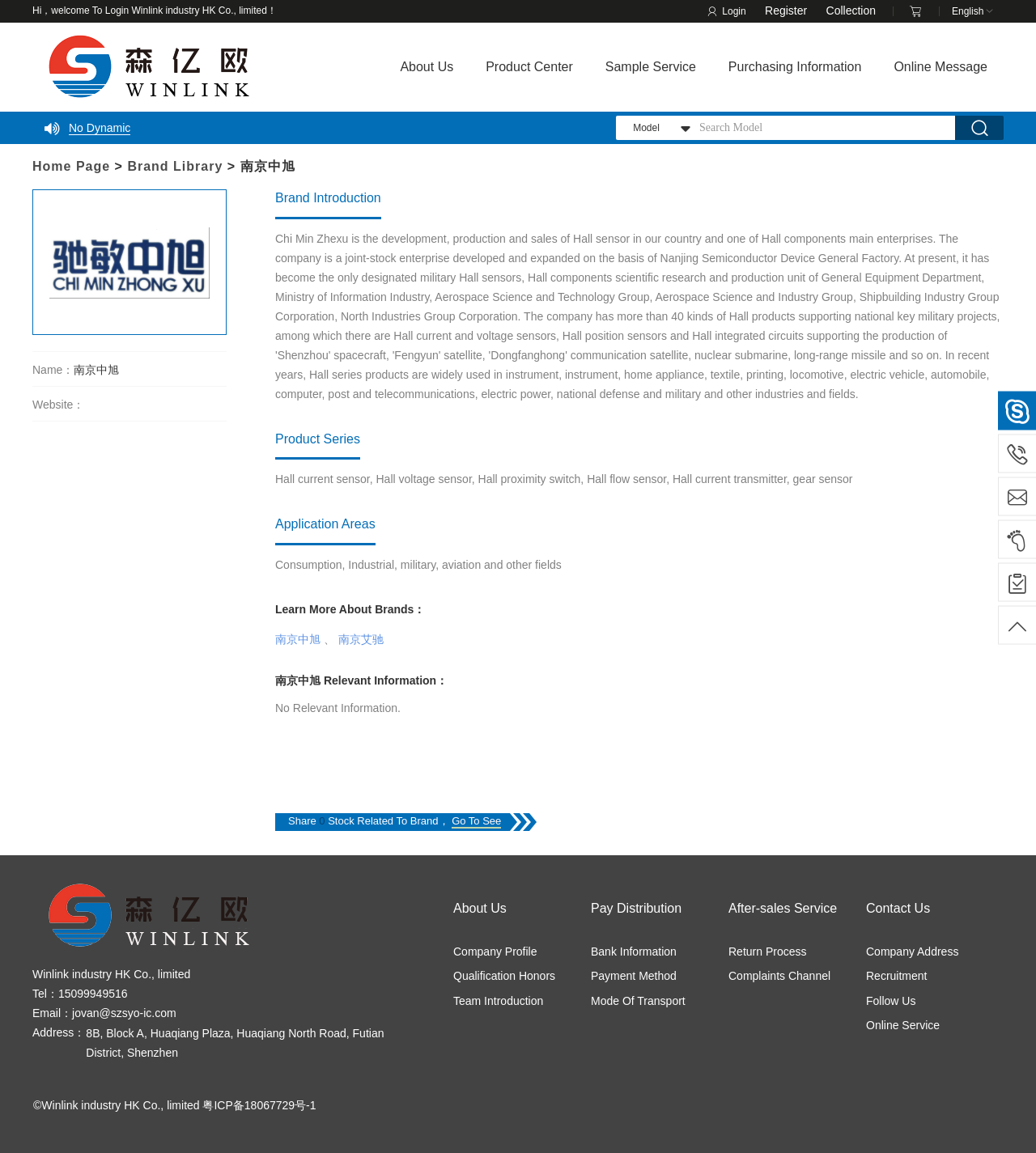Please pinpoint the bounding box coordinates for the region I should click to adhere to this instruction: "contact us".

[0.703, 0.818, 0.824, 0.835]